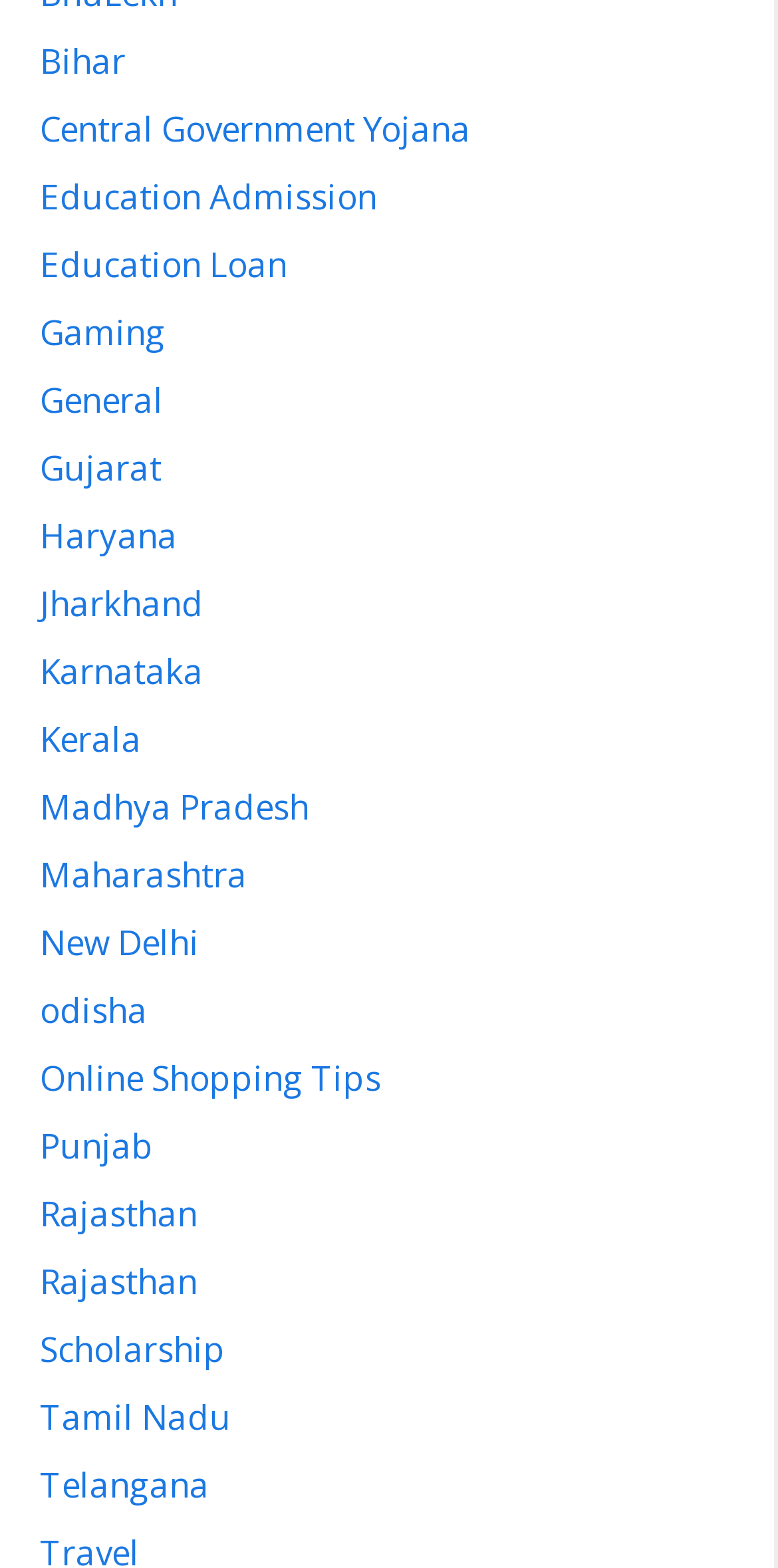Answer the question using only one word or a concise phrase: What is the last link in the list?

Telangana